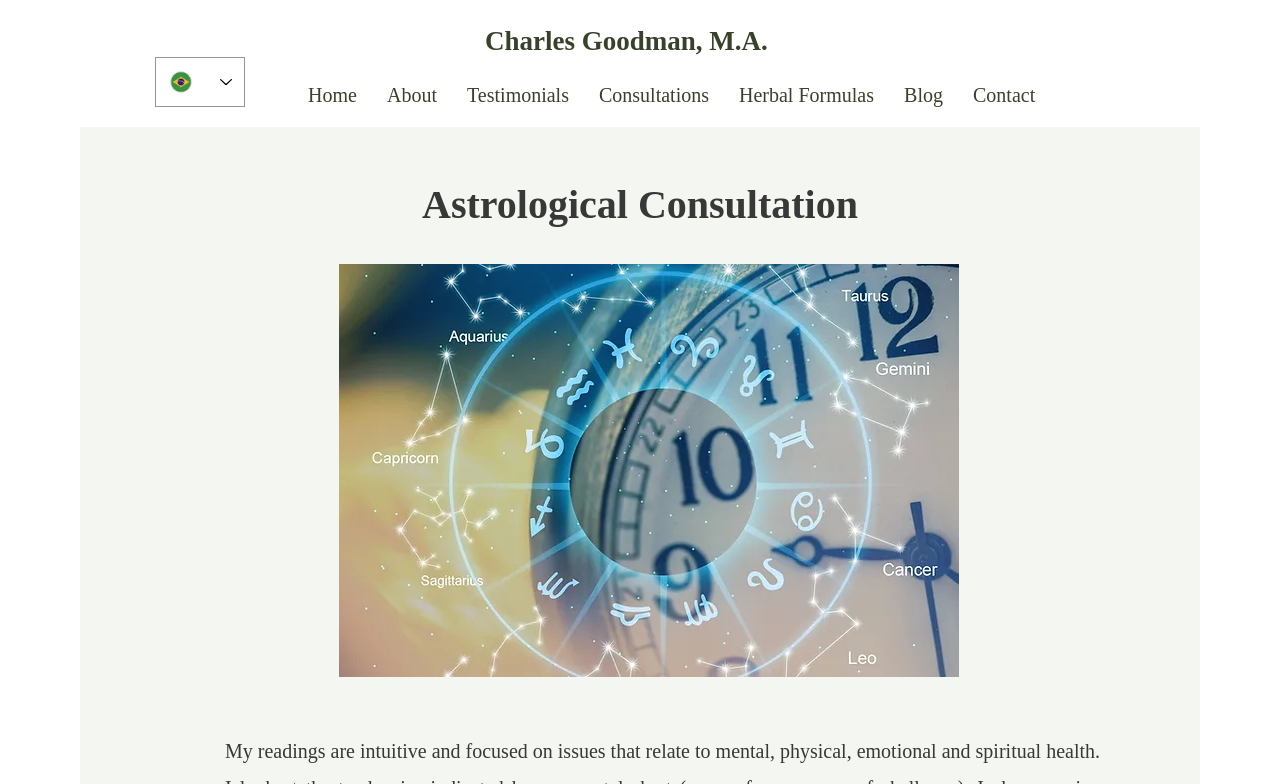Refer to the screenshot and answer the following question in detail:
What is the name of the person associated with this website?

I found the answer by looking at the link element with the text 'Charles Goodman, M.A.', which suggests that Charles Goodman is the person associated with this website.